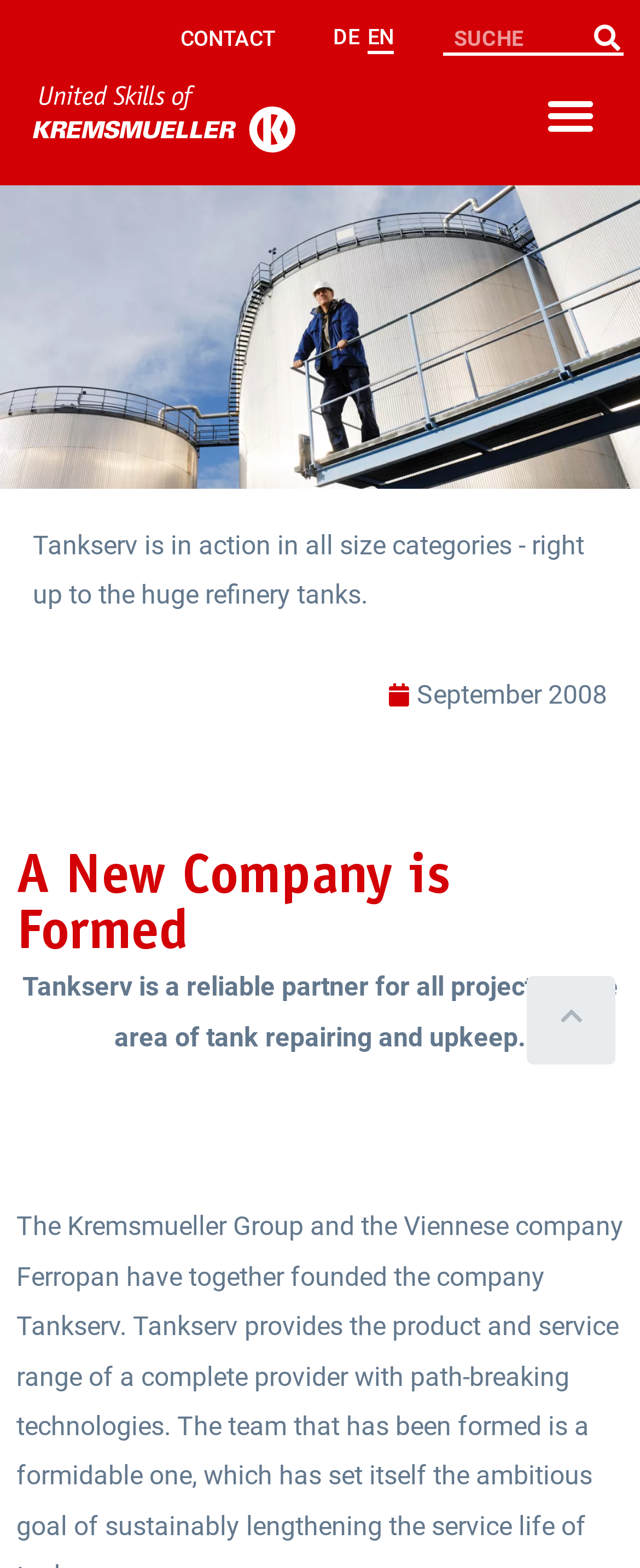Refer to the image and provide an in-depth answer to the question:
What is the company name?

The company name is mentioned in the static text 'Tankserv is a reliable partner for all projects in the area of tank repairing and upkeep.'